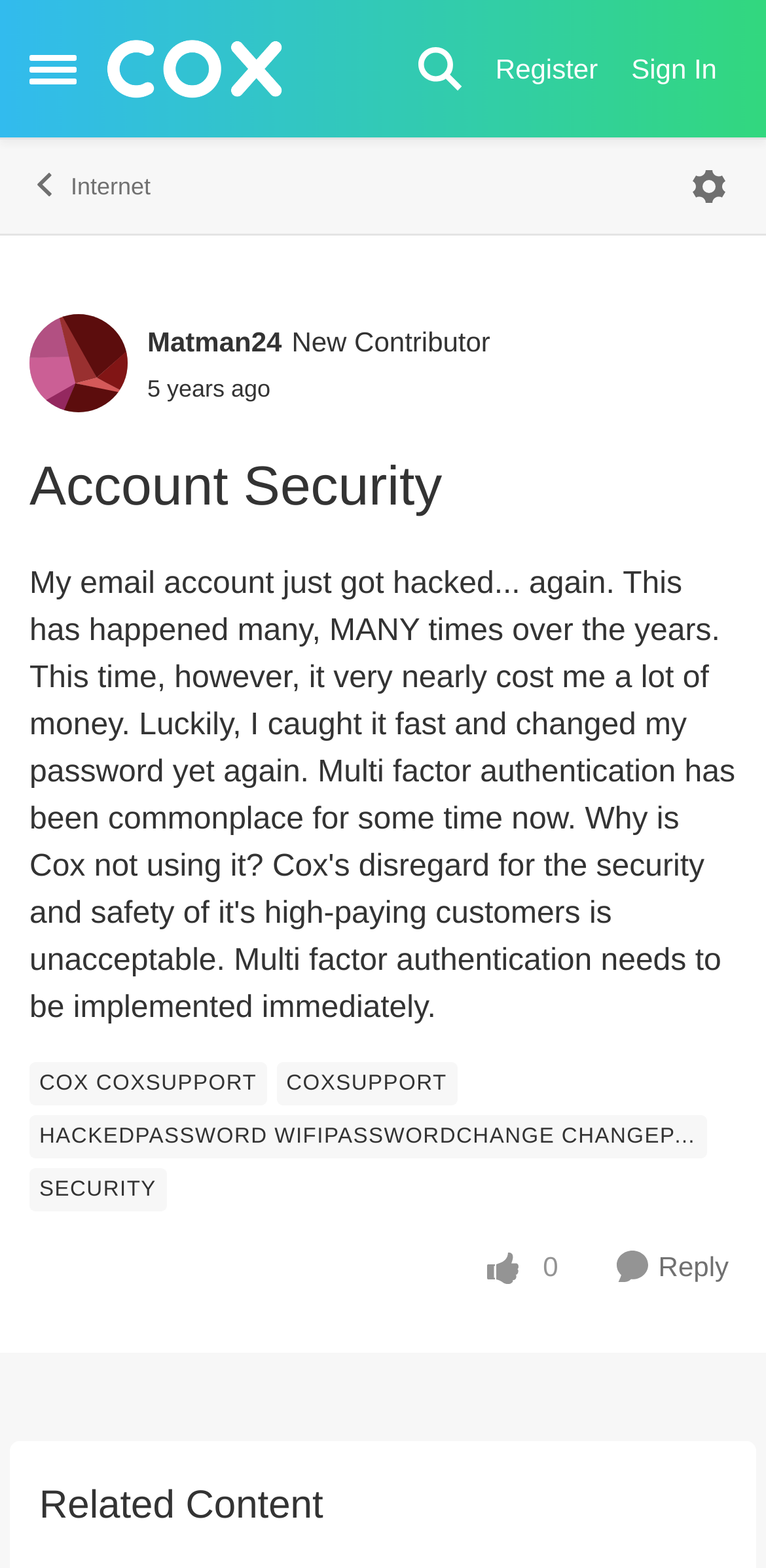Explain the webpage in detail.

This webpage is about a forum discussion on account security, specifically about the author's experience of having their email account hacked multiple times. At the top left corner, there is a side menu button and a brand logo with an image. Next to the logo, there is a "Skip to content" link. On the top right corner, there are buttons for search, register, and sign in.

Below the top navigation bar, there is a breadcrumbs navigation section with a link to "Place Internet" and a menu button. The main content of the page is an article with a heading "Forum Discussion" and a subheading "Account Security". The article has a section with the author's name, Matman24, accompanied by their avatar image. The author's name is also mentioned again below the avatar.

The article's content is not explicitly stated, but it appears to be a personal account of the author's experience with email hacking. There are several tags mentioned, including "cox coxsupport", "coxsupport", "hackedpassword wifipasswordchange changepassword", and "security". These tags are likely related to the topic of account security and email hacking.

At the bottom of the article, there are buttons to like, reply, and view kudos count. The kudos count is currently zero. Below the article, there is a section with a heading "Related Content", but its content is not specified.